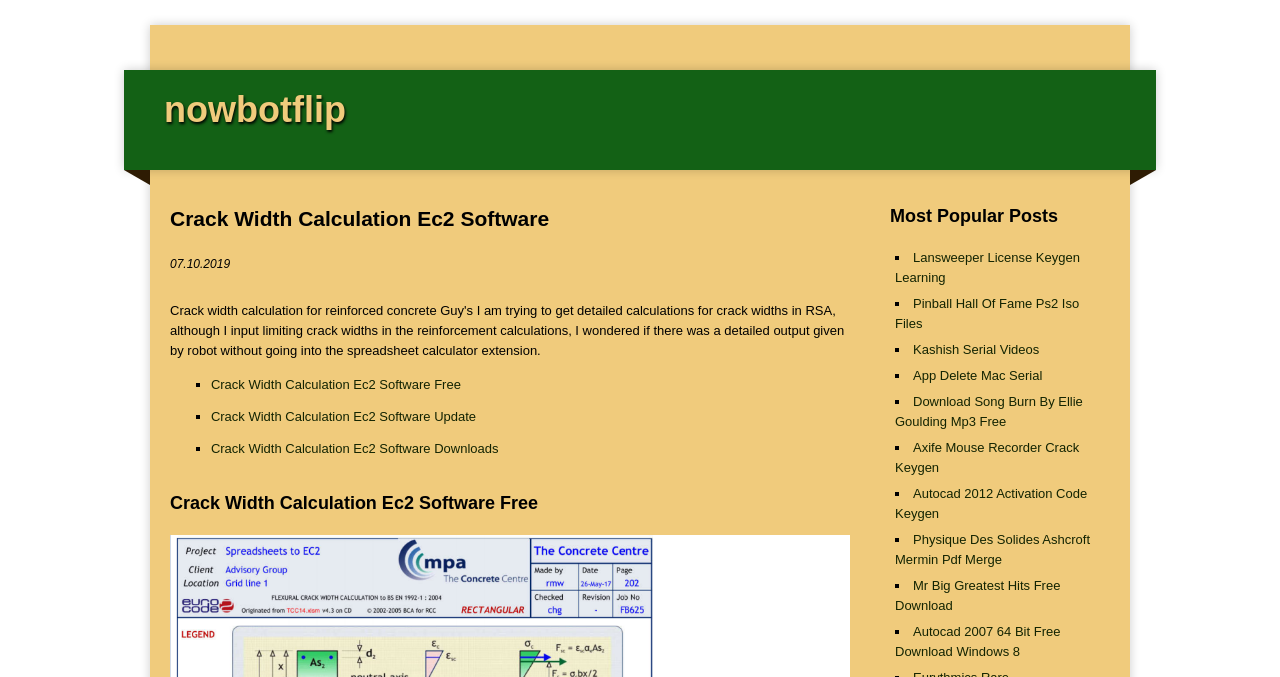What are the available options for the software?
Look at the image and respond with a single word or a short phrase.

Free, Update, Downloads